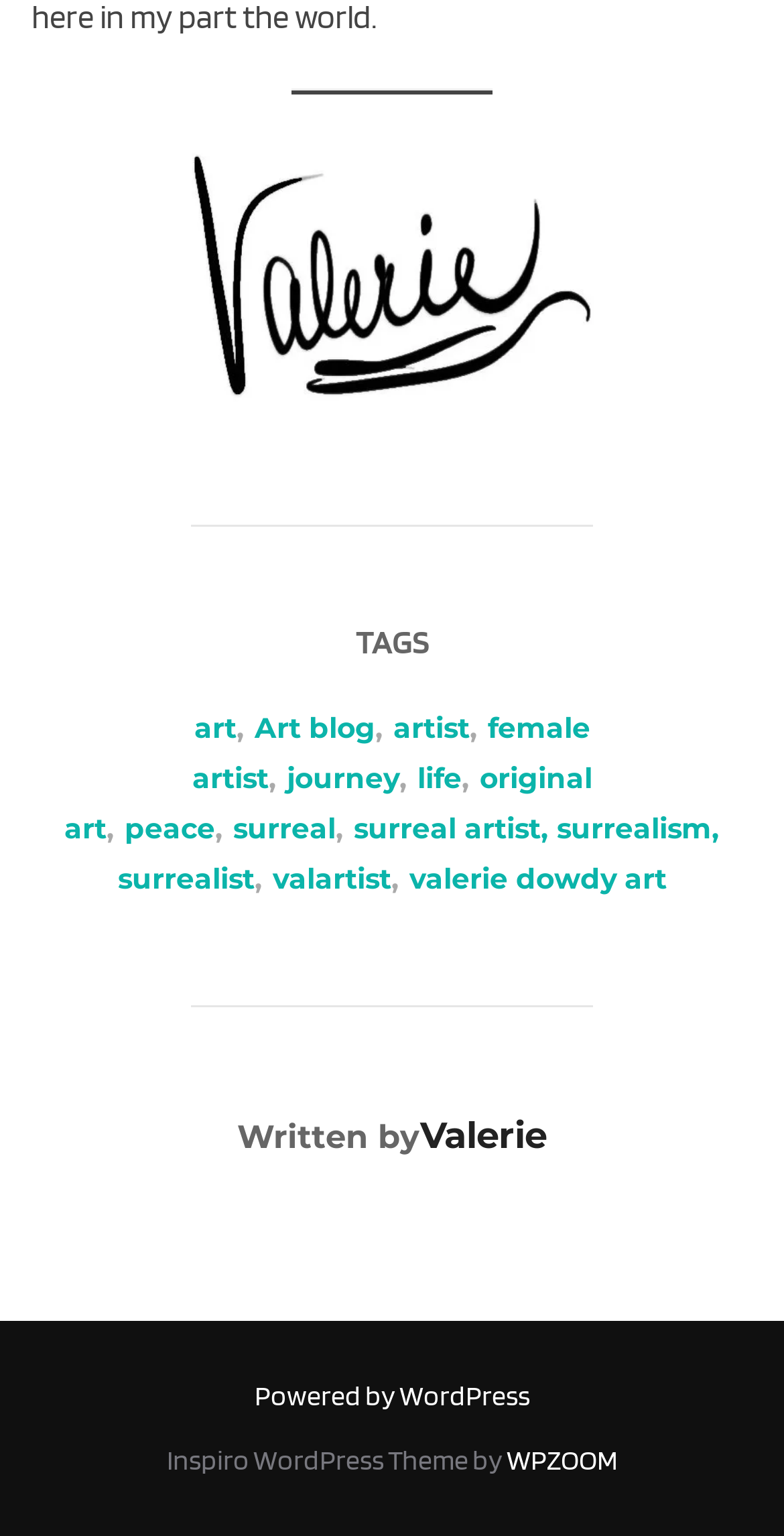Using the element description provided, determine the bounding box coordinates in the format (top-left x, top-left y, bottom-right x, bottom-right y). Ensure that all values are floating point numbers between 0 and 1. Element description: Powered by WordPress

[0.324, 0.898, 0.676, 0.919]